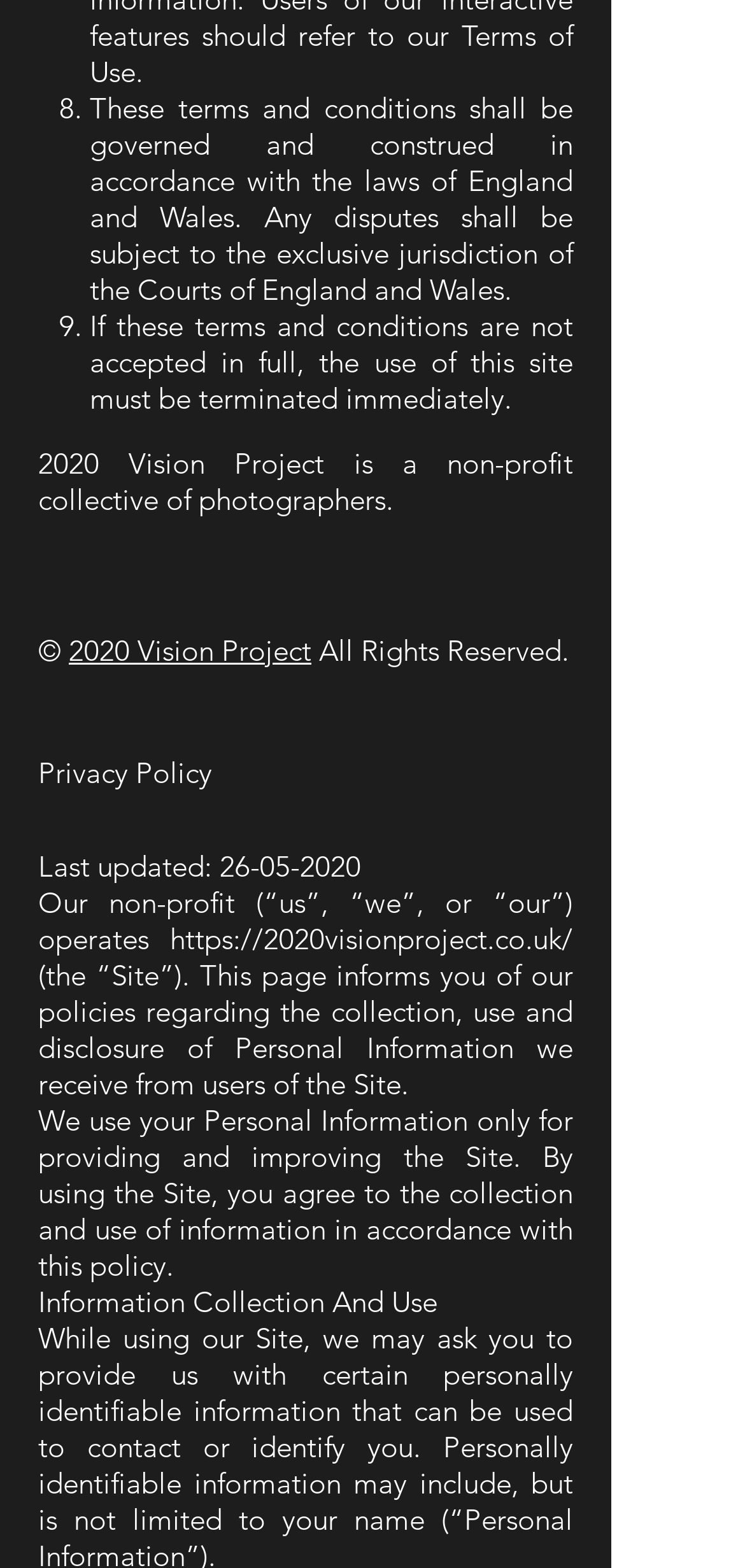Provide a one-word or short-phrase response to the question:
When was the Privacy Policy last updated?

26-05-2020